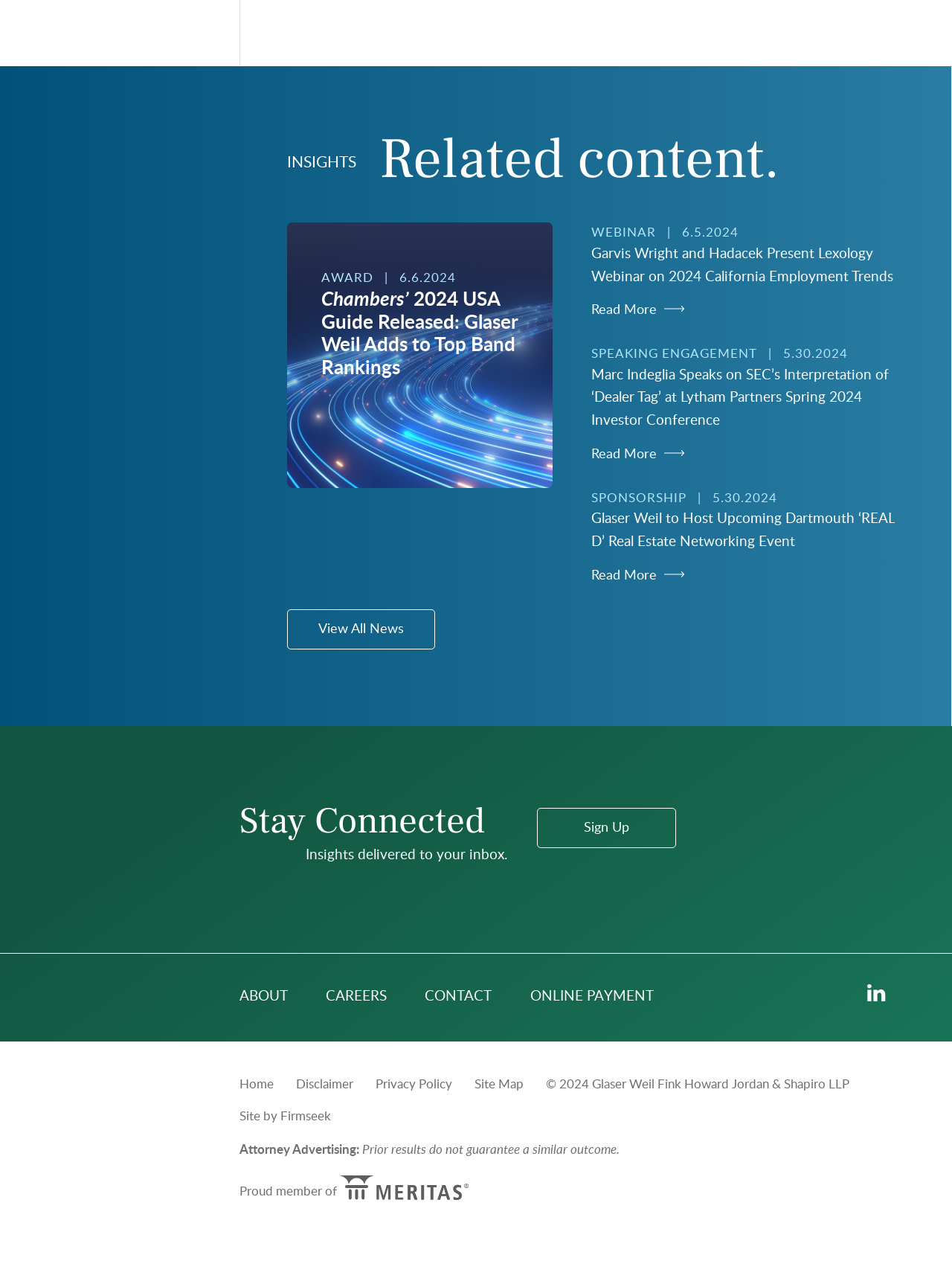Could you find the bounding box coordinates of the clickable area to complete this instruction: "Read more about the Chambers’ 2024 USA Guide"?

[0.302, 0.173, 0.581, 0.379]